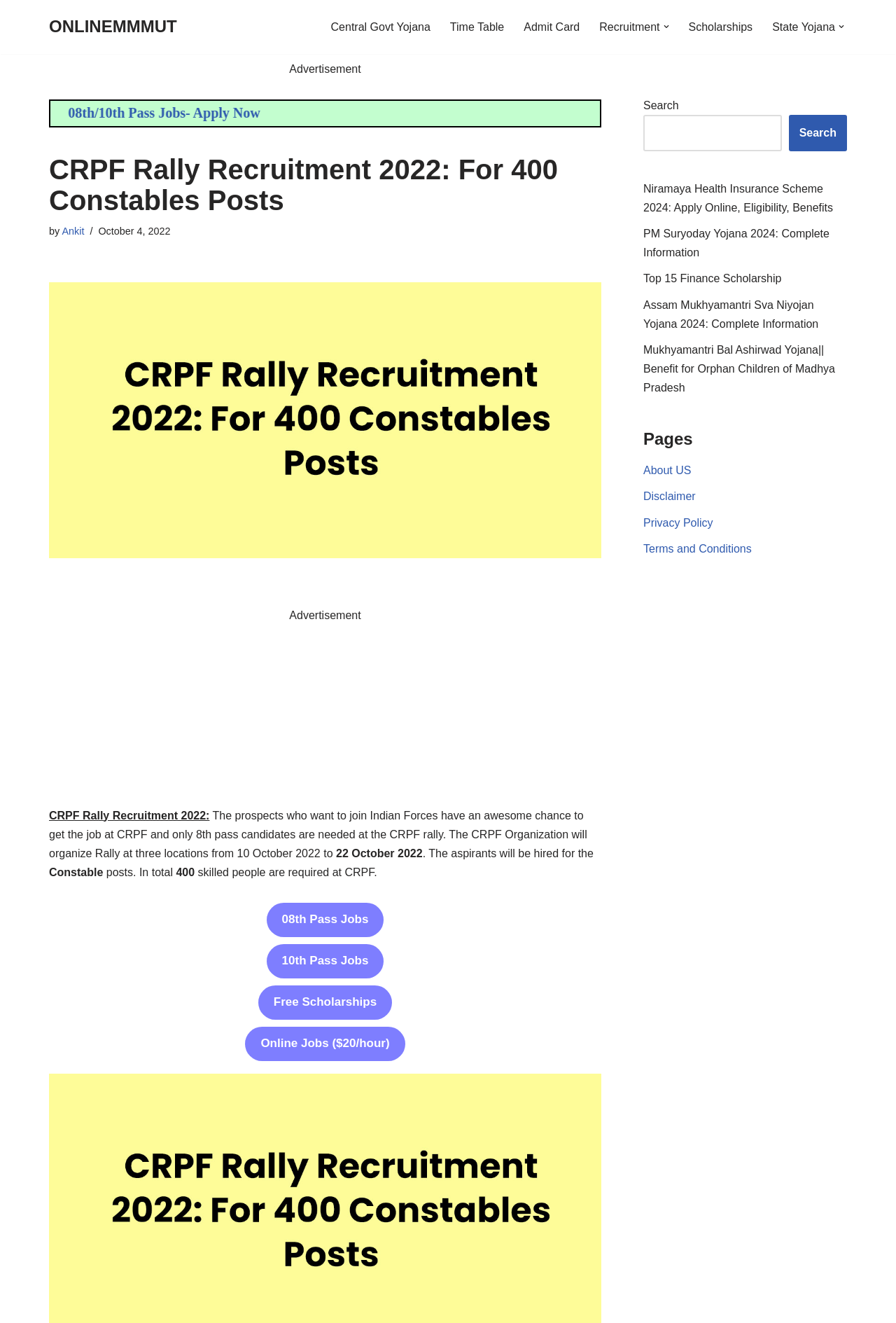Specify the bounding box coordinates of the area to click in order to execute this command: 'Apply for 08th/10th Pass Jobs'. The coordinates should consist of four float numbers ranging from 0 to 1, and should be formatted as [left, top, right, bottom].

[0.297, 0.69, 0.428, 0.699]